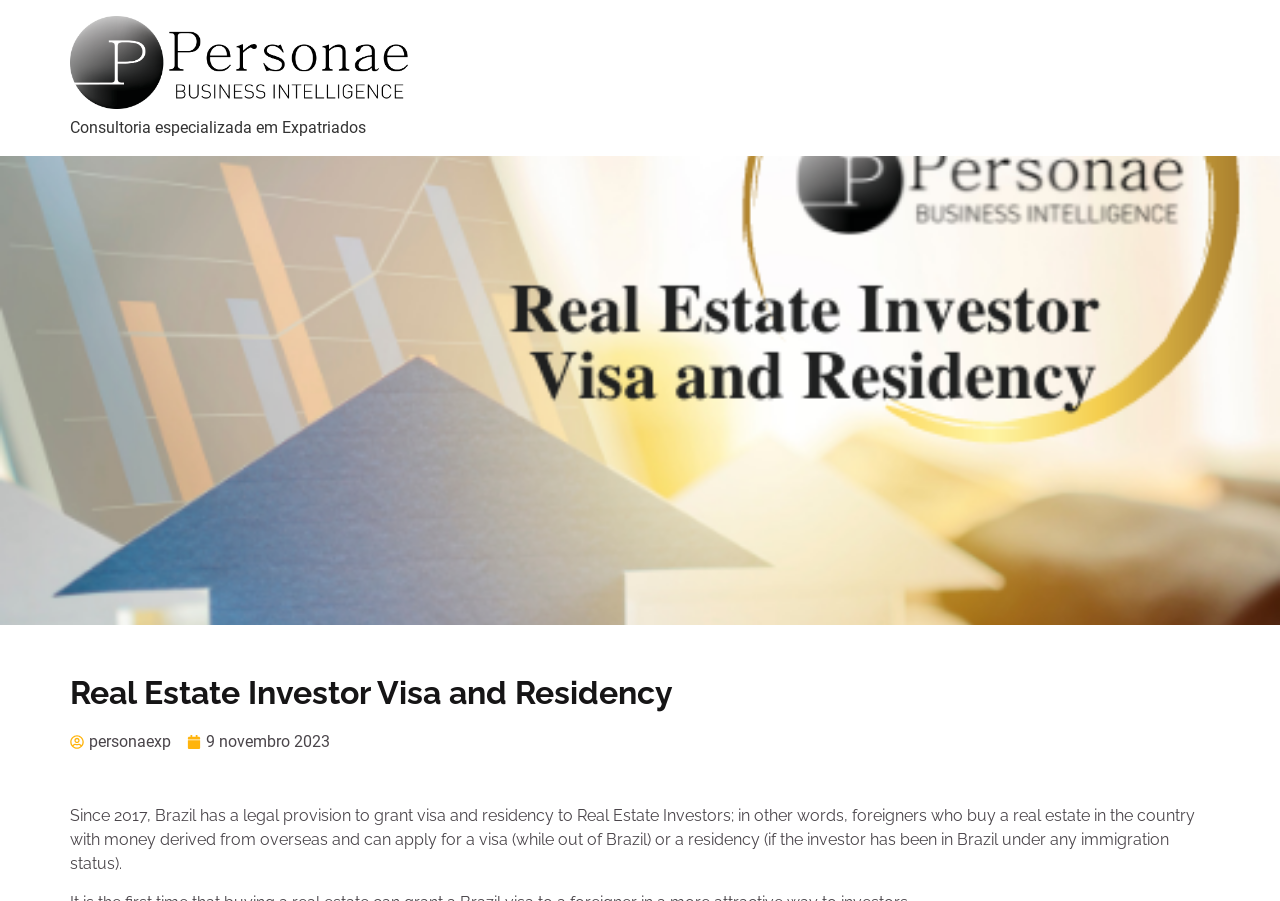Please find the top heading of the webpage and generate its text.

Real Estate Investor Visa and Residency